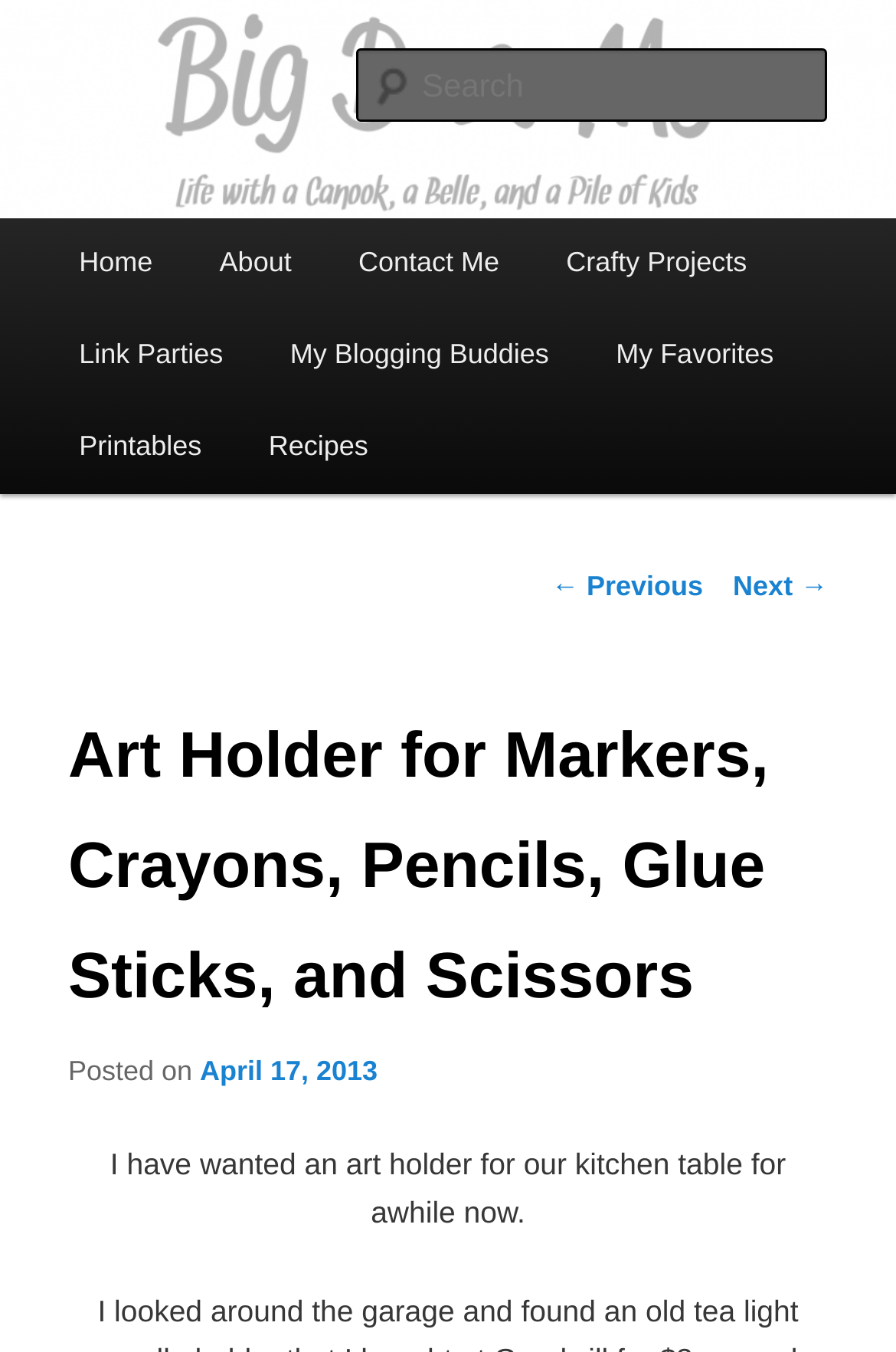Please find the bounding box for the following UI element description. Provide the coordinates in (top-left x, top-left y, bottom-right x, bottom-right y) format, with values between 0 and 1: About

[0.208, 0.161, 0.363, 0.229]